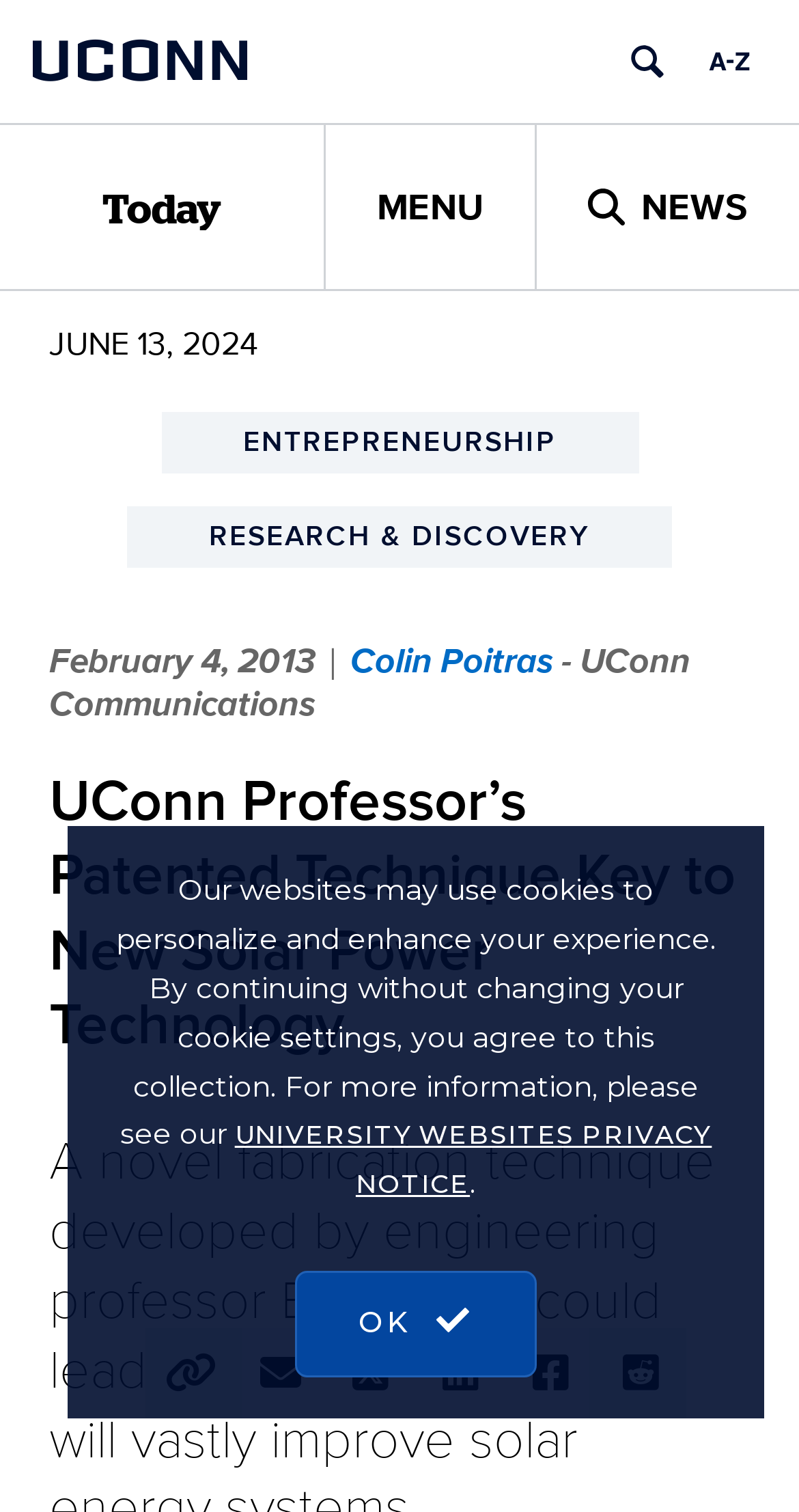Please identify the coordinates of the bounding box that should be clicked to fulfill this instruction: "Browse March 2024".

None